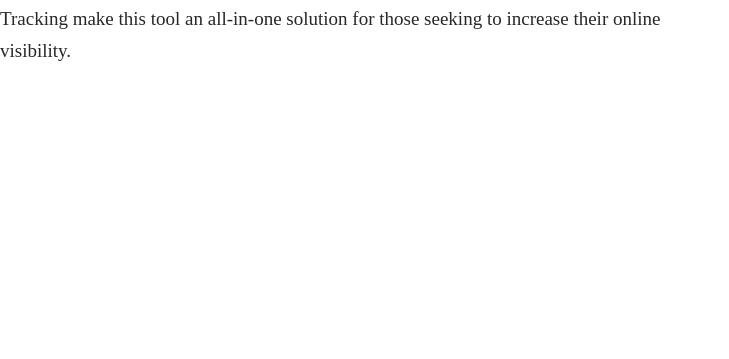Provide a comprehensive description of the image.

The image represents BrightLocal, a comprehensive tool designed to assist businesses in enhancing their presence in local search results. BrightLocal specializes in local SEO solutions, empowering users to manage their business listings and reviews online. Its features include tools for monitoring SEO performance, like the Local Search Rank Checker and Citation Tracker, ensuring that businesses can effectively cultivate positive online reviews and strengthen their reputation. The image may serve as a visual introduction to the key functions offered by BrightLocal, showcasing its significance in the competitive landscape of local search optimization.